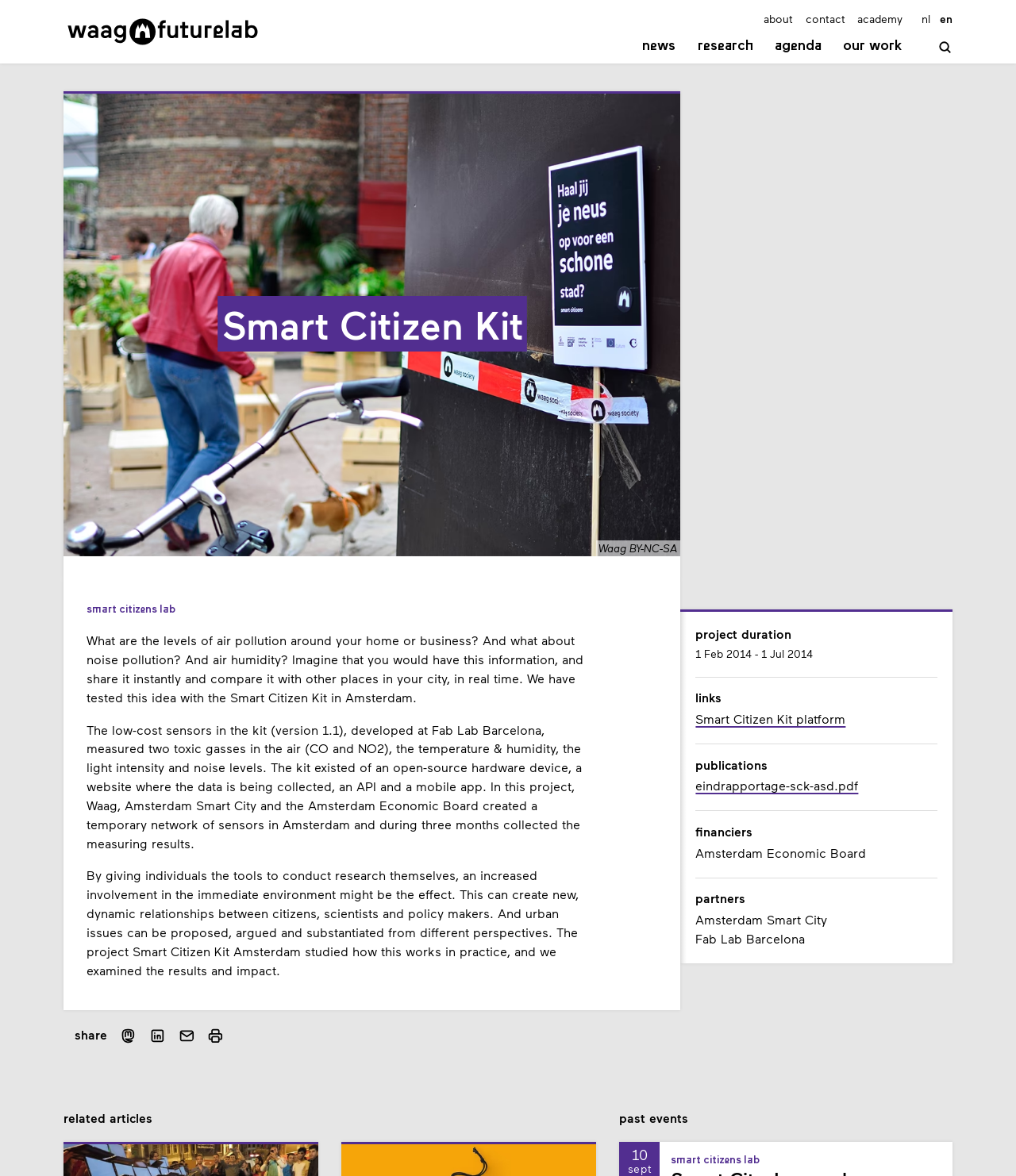Illustrate the webpage thoroughly, mentioning all important details.

The webpage is about the Smart Citizen Kit project, which aimed to measure air quality in Amsterdam. At the top left, there is a Waag Futurelab logo and a link to the home page. On the top right, there is a primary navigation menu with links to news, research, agenda, and our work. Below this, there is a search icon and a secondary navigation menu with links to about, contact, academy, and language options.

The main content of the page is an article about the Smart Citizen Kit project. It starts with a heading "Smart Citizen Kit" and a figure with an image of an event and a caption mentioning Waag and a license. The article then describes the project, which involved testing low-cost sensors to measure air pollution, noise, and humidity in Amsterdam. The text explains the goals and outcomes of the project, including the potential for increased citizen involvement in urban issues.

Below the article, there are social media sharing buttons, including Mastodon, LinkedIn, email, and print. On the right side, there are several sections, including project duration, links, publications, financiers, partners, and related articles. The project duration section shows the start and end dates of the project, from February 1, 2014, to July 1, 2014. The links section has a link to the Smart Citizen Kit platform. The publications section has a link to a PDF report. The financiers section mentions the Amsterdam Economic Board, and the partners section lists Amsterdam Smart City and Fab Lab Barcelona. Finally, the related articles section has a heading, but no specific articles are listed.